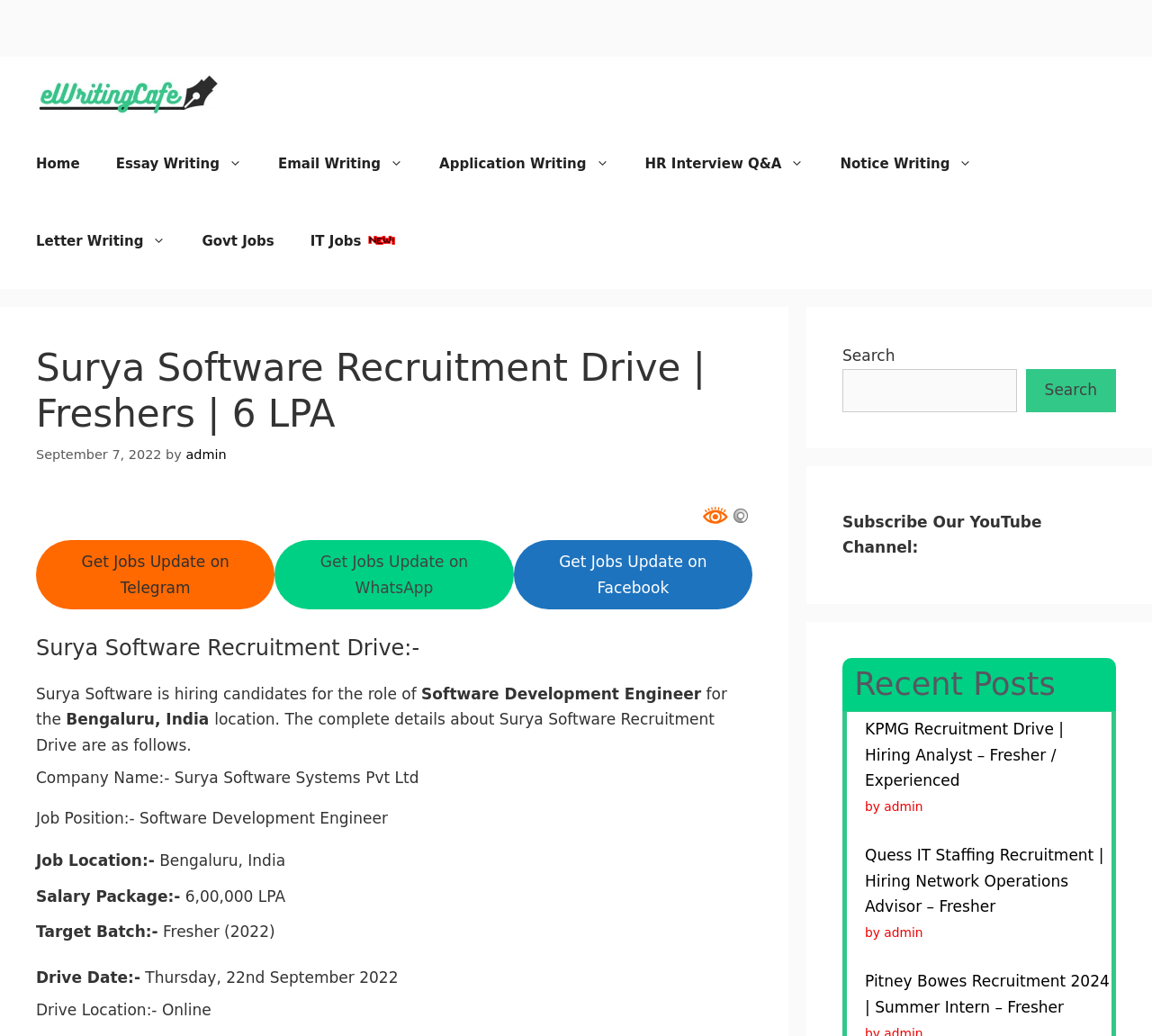Identify the main heading of the webpage and provide its text content.

Surya Software Recruitment Drive | Freshers | 6 LPA